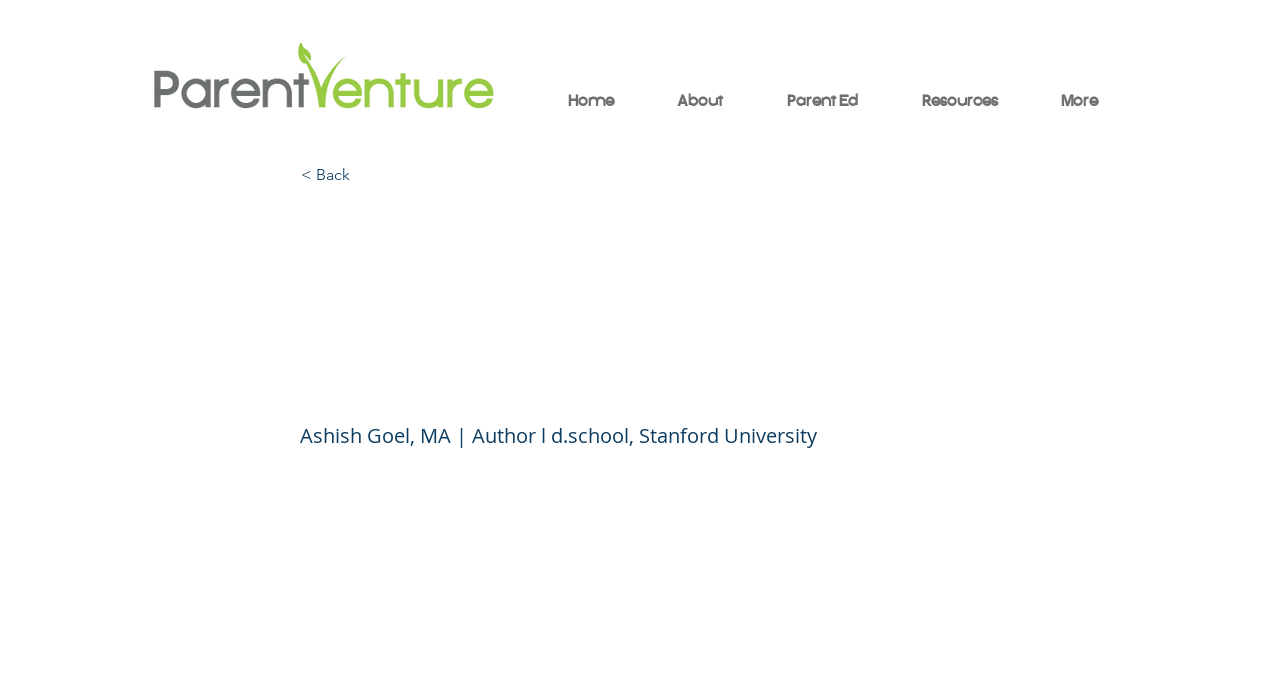Provide the bounding box coordinates for the UI element described in this sentence: "< Back". The coordinates should be four float values between 0 and 1, i.e., [left, top, right, bottom].

[0.235, 0.226, 0.338, 0.284]